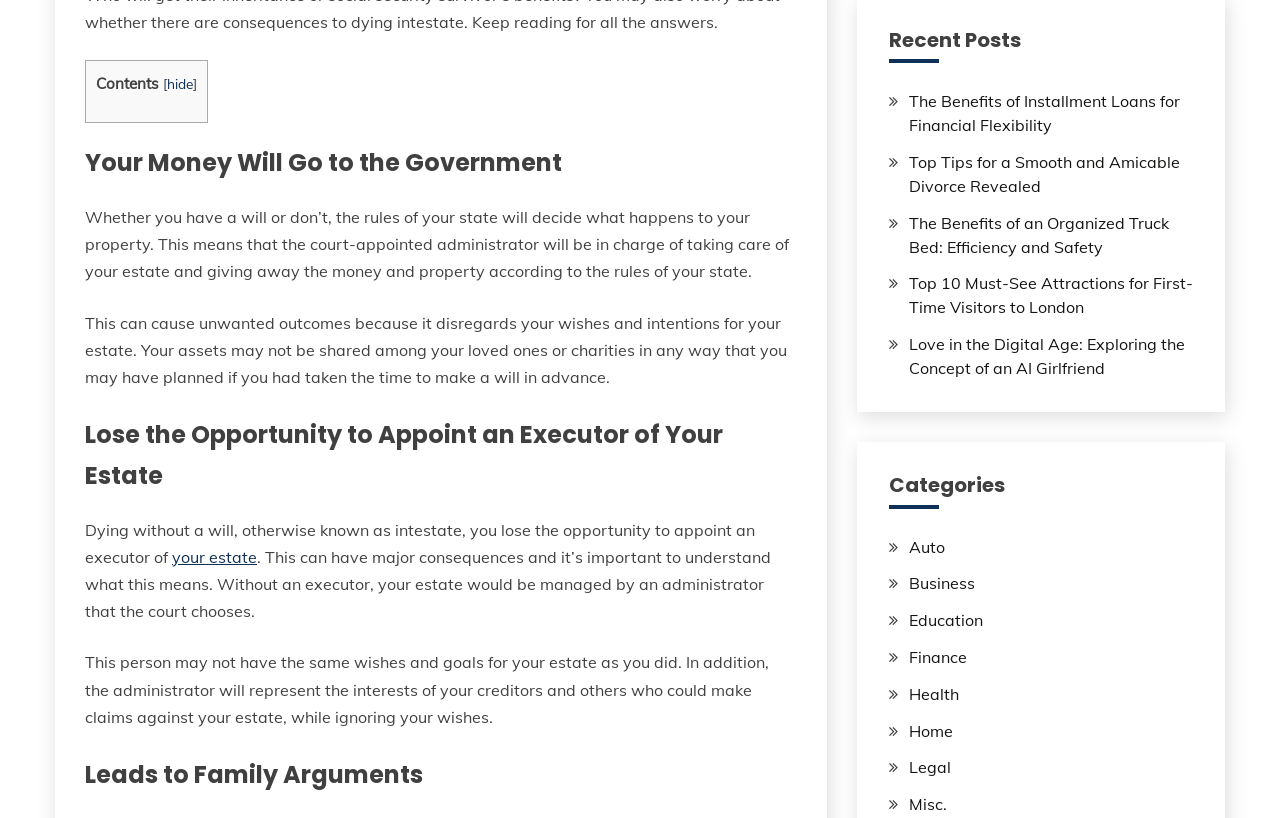Provide the bounding box coordinates of the UI element this sentence describes: "Education".

[0.71, 0.746, 0.768, 0.771]